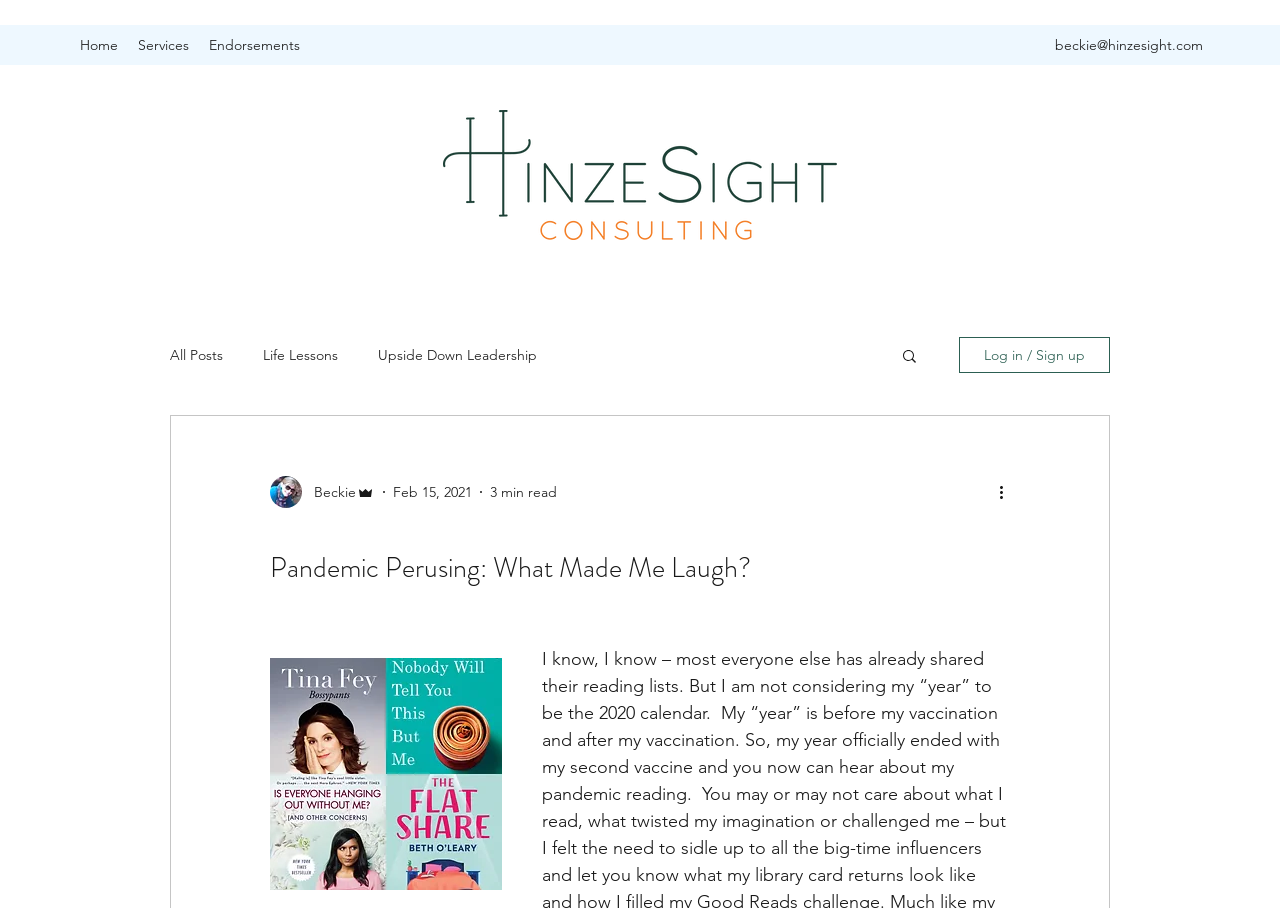What is the name of the blogger?
Using the image as a reference, give a one-word or short phrase answer.

Beckie